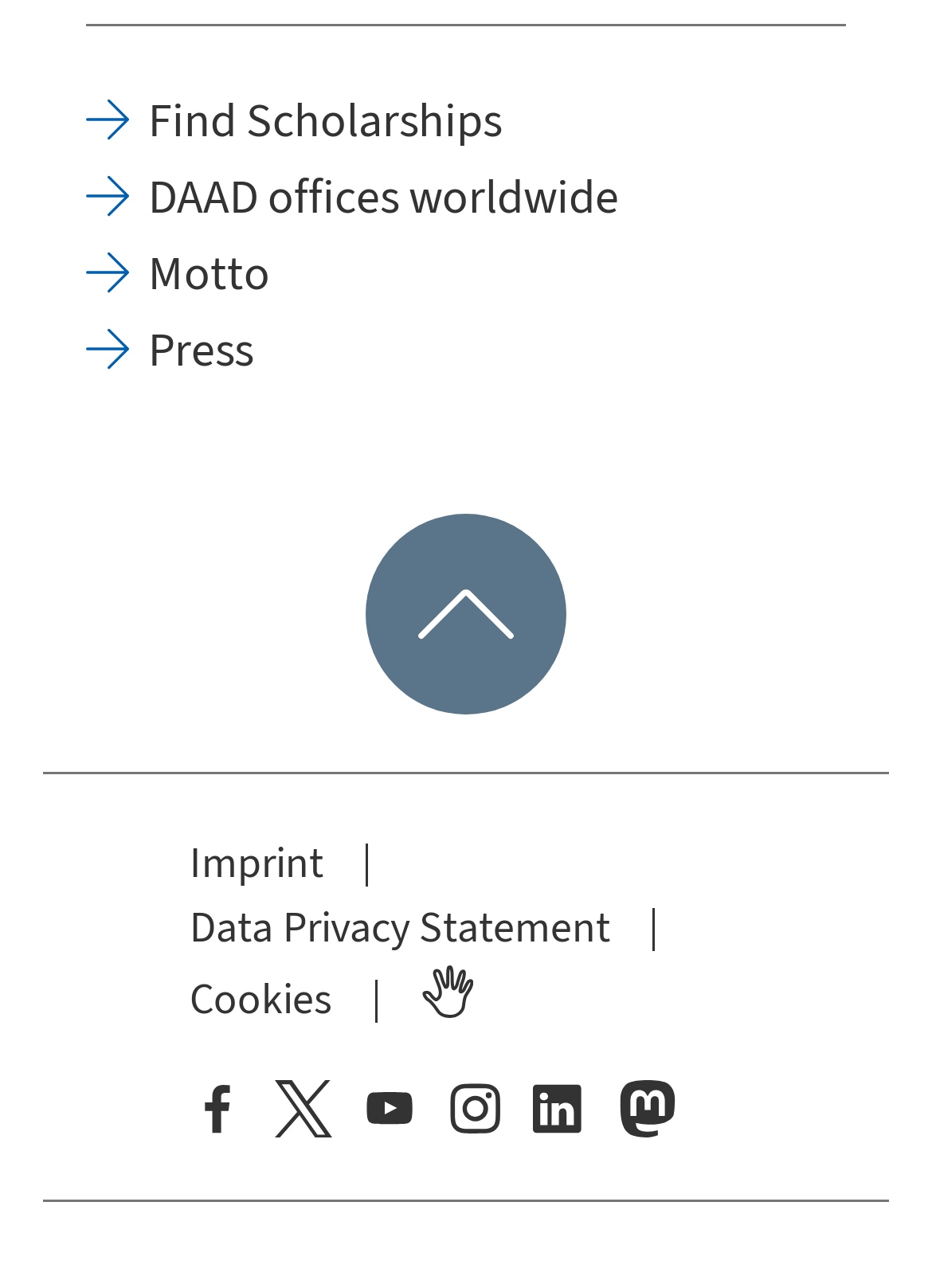Please identify the bounding box coordinates of the element that needs to be clicked to perform the following instruction: "browse herbal recipes".

None